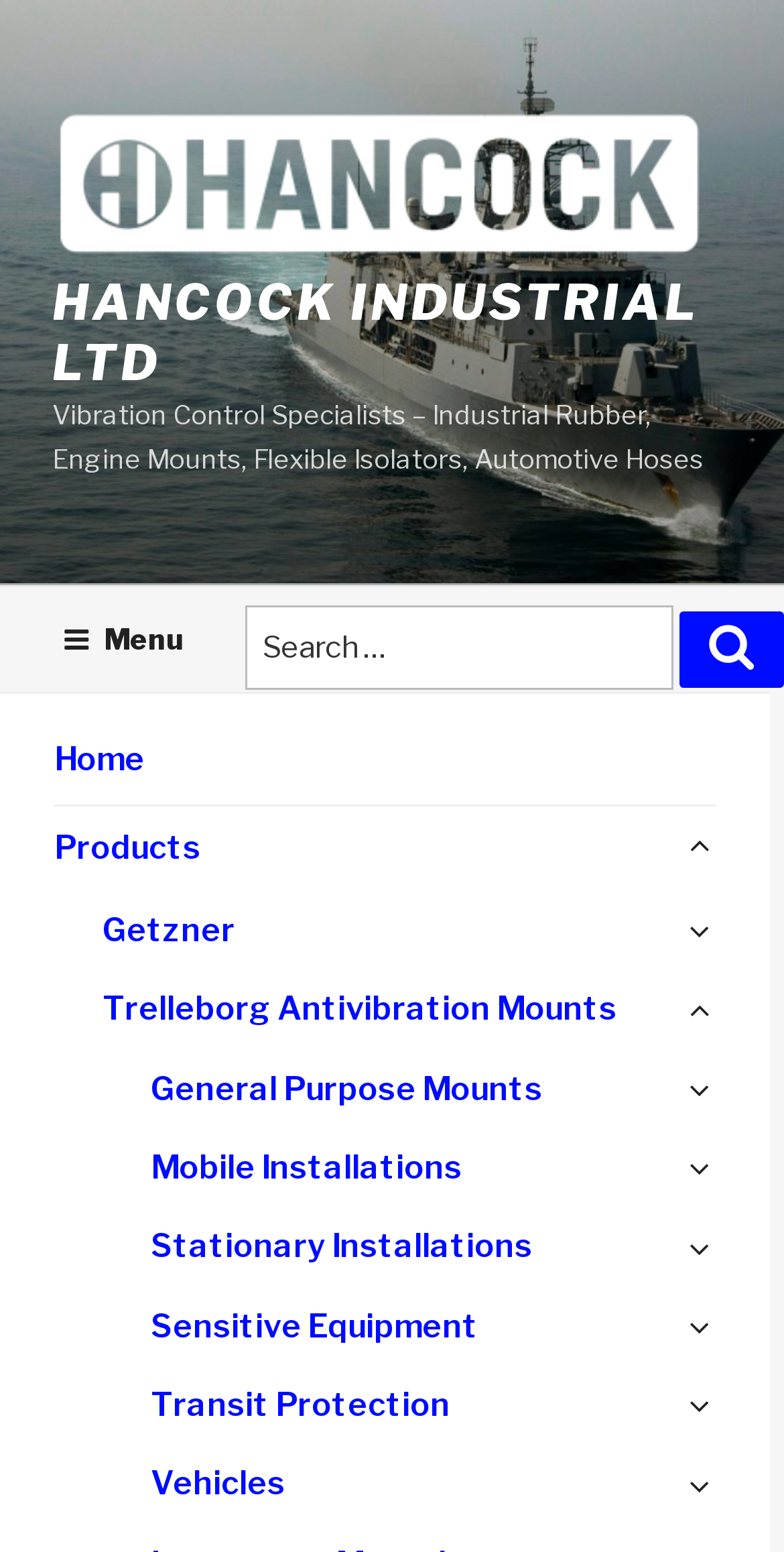Pinpoint the bounding box coordinates of the element to be clicked to execute the instruction: "Expand Products menu".

[0.852, 0.52, 0.934, 0.572]